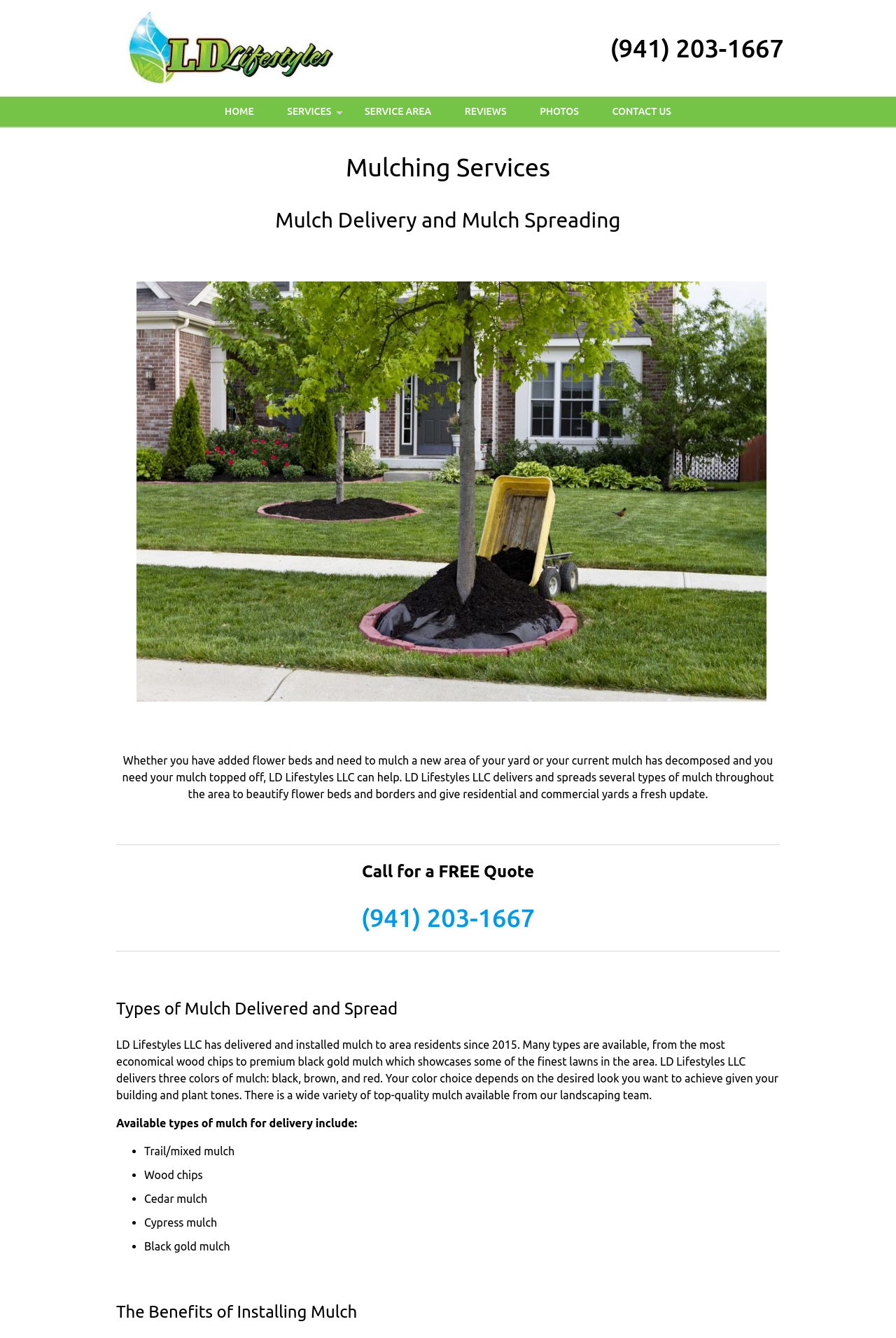Identify the bounding box coordinates of the element that should be clicked to fulfill this task: "See how to forward text messages on Android". The coordinates should be provided as four float numbers between 0 and 1, i.e., [left, top, right, bottom].

None